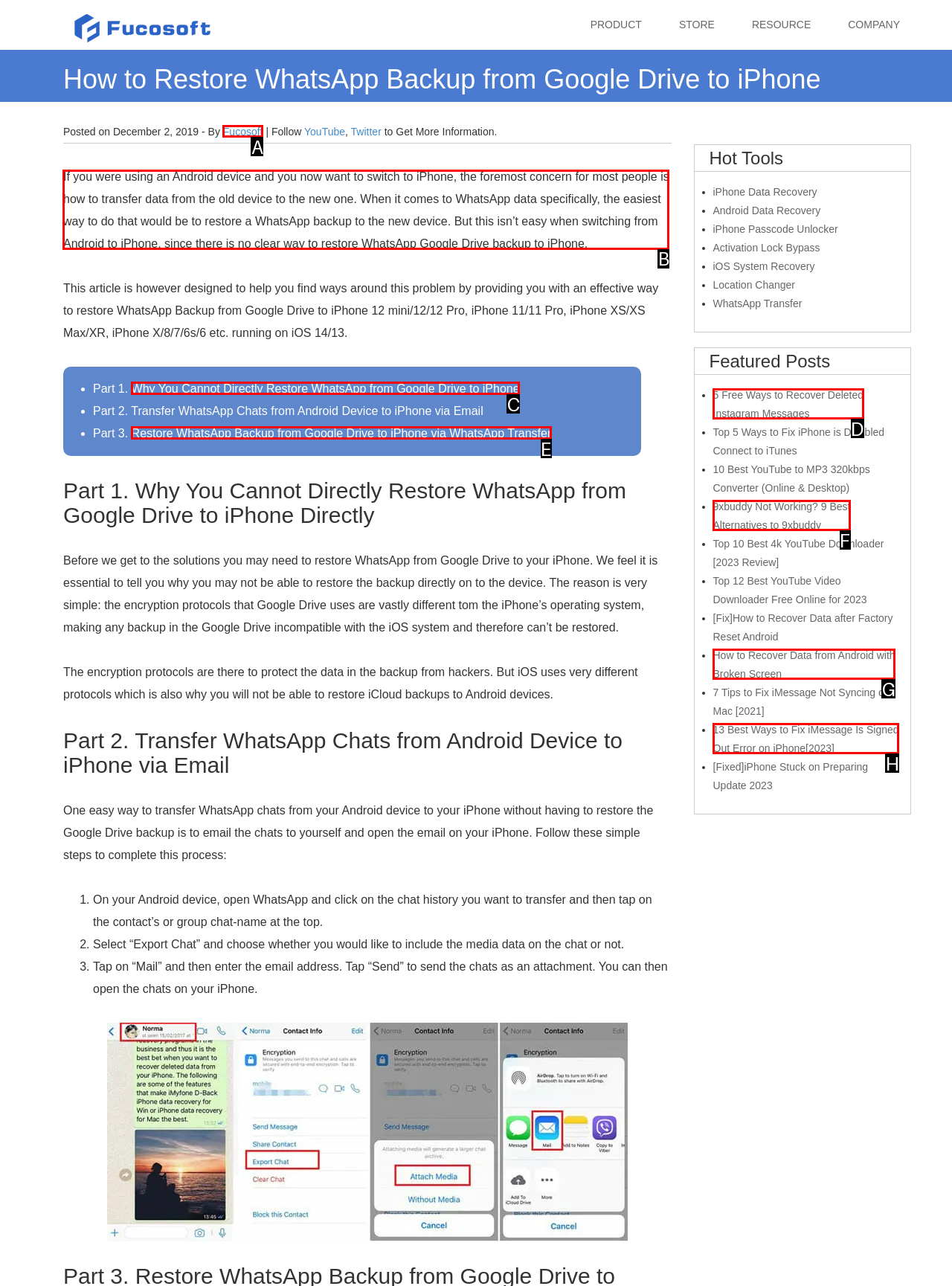For the instruction: Read the article 'How to Restore WhatsApp Backup from Google Drive to iPhone', determine the appropriate UI element to click from the given options. Respond with the letter corresponding to the correct choice.

B